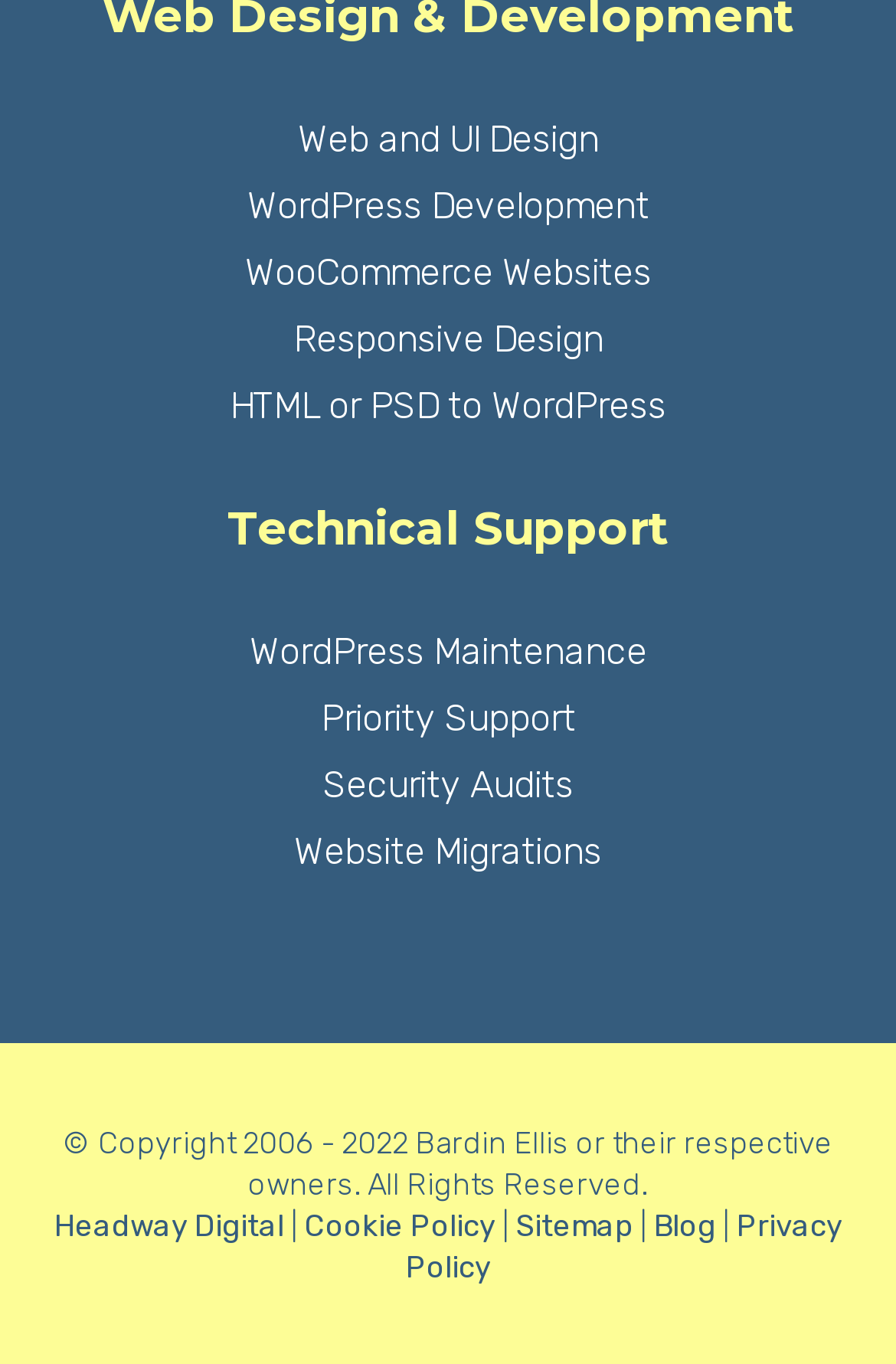Please determine the bounding box coordinates for the element that should be clicked to follow these instructions: "Check WordPress Maintenance".

[0.278, 0.461, 0.722, 0.493]